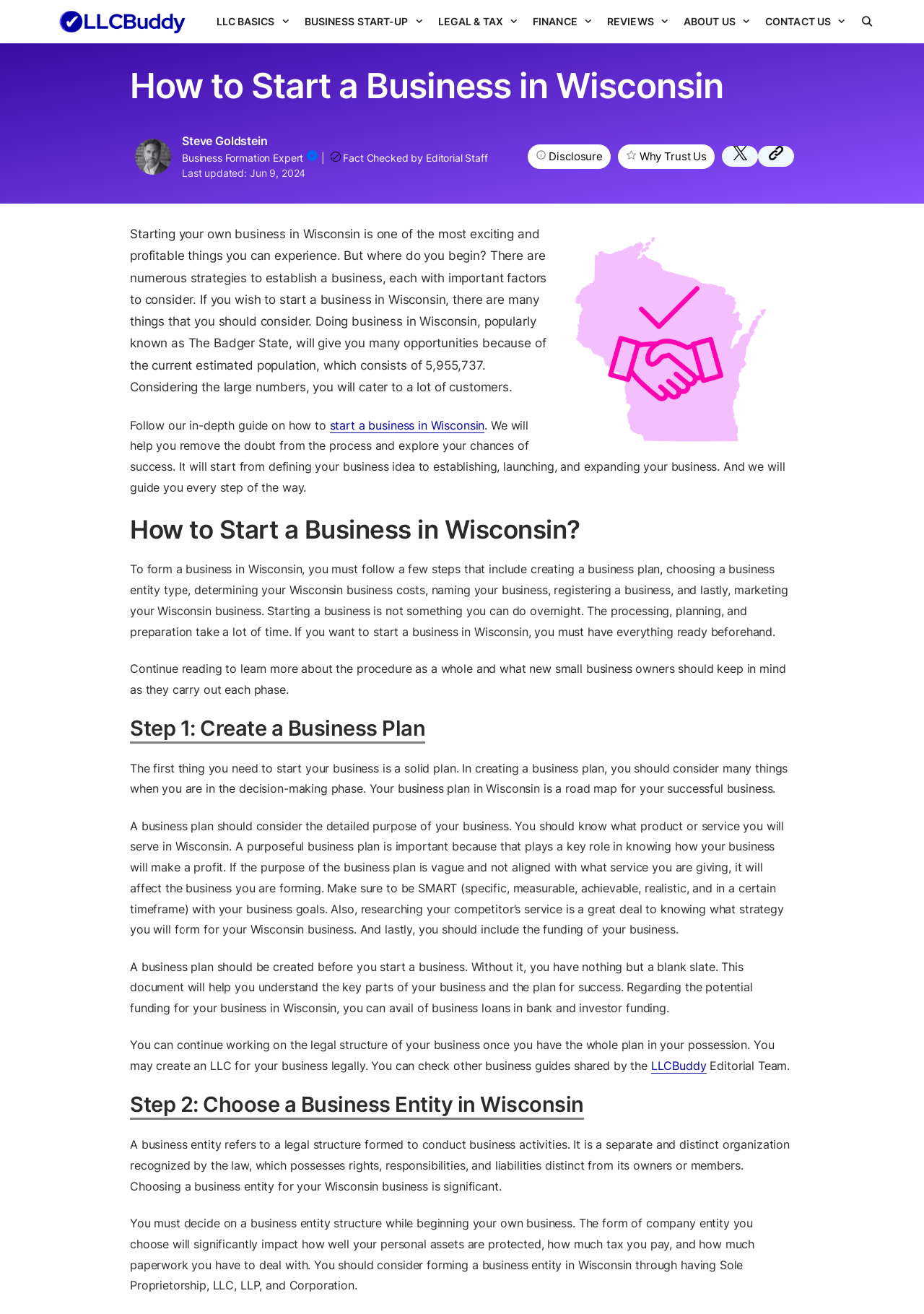For the given element description Legal & Tax, determine the bounding box coordinates of the UI element. The coordinates should follow the format (top-left x, top-left y, bottom-right x, bottom-right y) and be within the range of 0 to 1.

[0.471, 0.0, 0.574, 0.033]